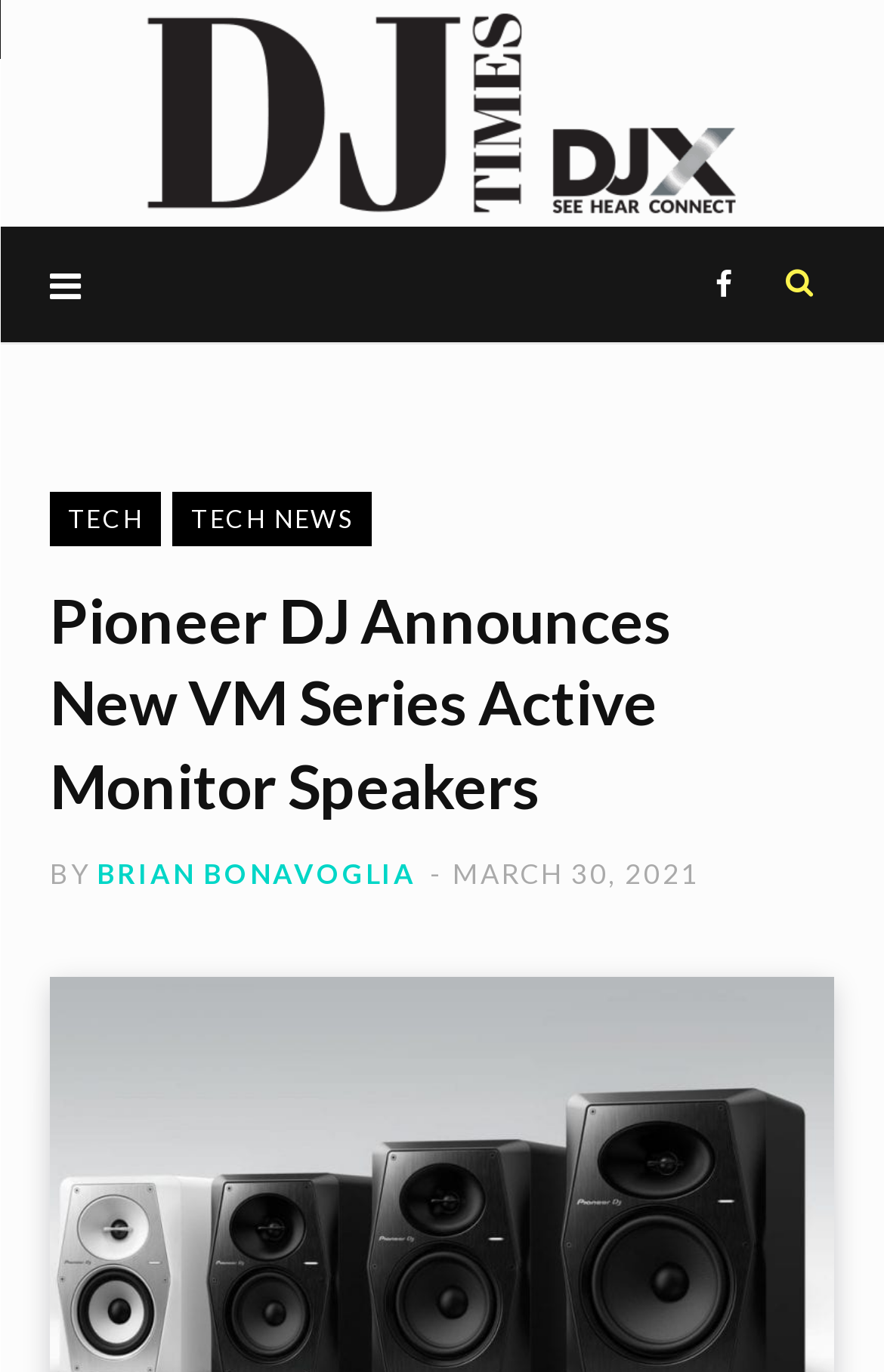When was the latest article published?
Please use the image to deliver a detailed and complete answer.

I found the publication date 'MARCH 30, 2021' by looking at the time section below the heading of the latest article.